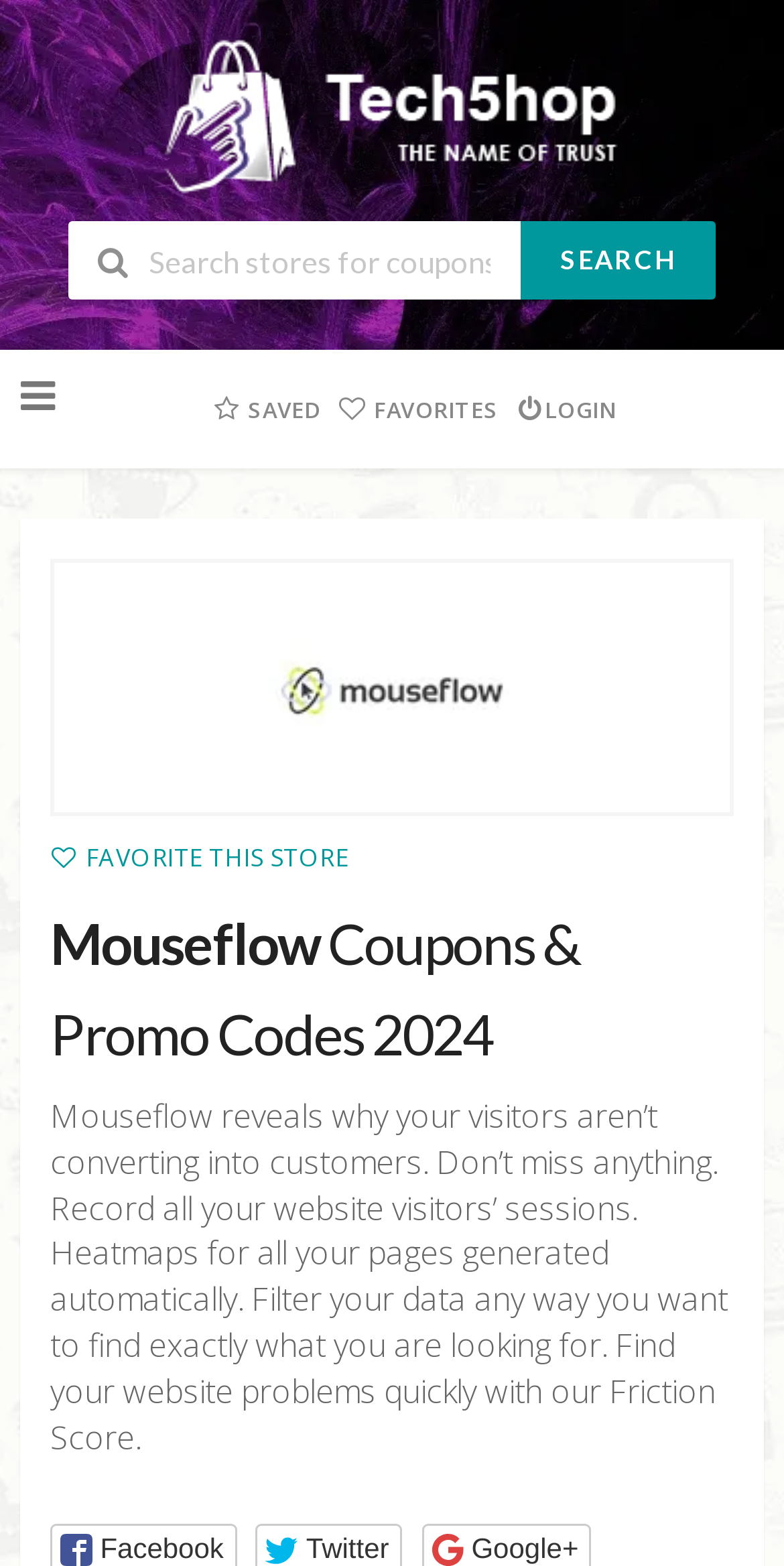Provide a thorough description of the webpage's content and layout.

The webpage is about Mouseflow, a tool that helps website owners understand why their visitors aren't converting into customers. At the top left, there is a logo of Tech5hop Coupons, accompanied by a link with the same name. Below the logo, there is a search bar where users can search for stores with coupons and deals. The search bar is accompanied by a "SEARCH" button to the right.

To the right of the search bar, there are three links: "SAVED", "FAVORITES", and "LOGIN", each represented by an icon. Below these links, there is a prominent link "Shop Mouseflow" that spans almost the entire width of the page.

On the left side of the page, there is a heading that reads "Mouseflow Coupons & Promo Codes 2024". Below the heading, there is a paragraph of text that describes the benefits of using Mouseflow, including recording website visitors' sessions, generating heatmaps, and filtering data to find problems quickly.

At the very bottom of the page, there are three small images, likely decorative or used for tracking purposes.